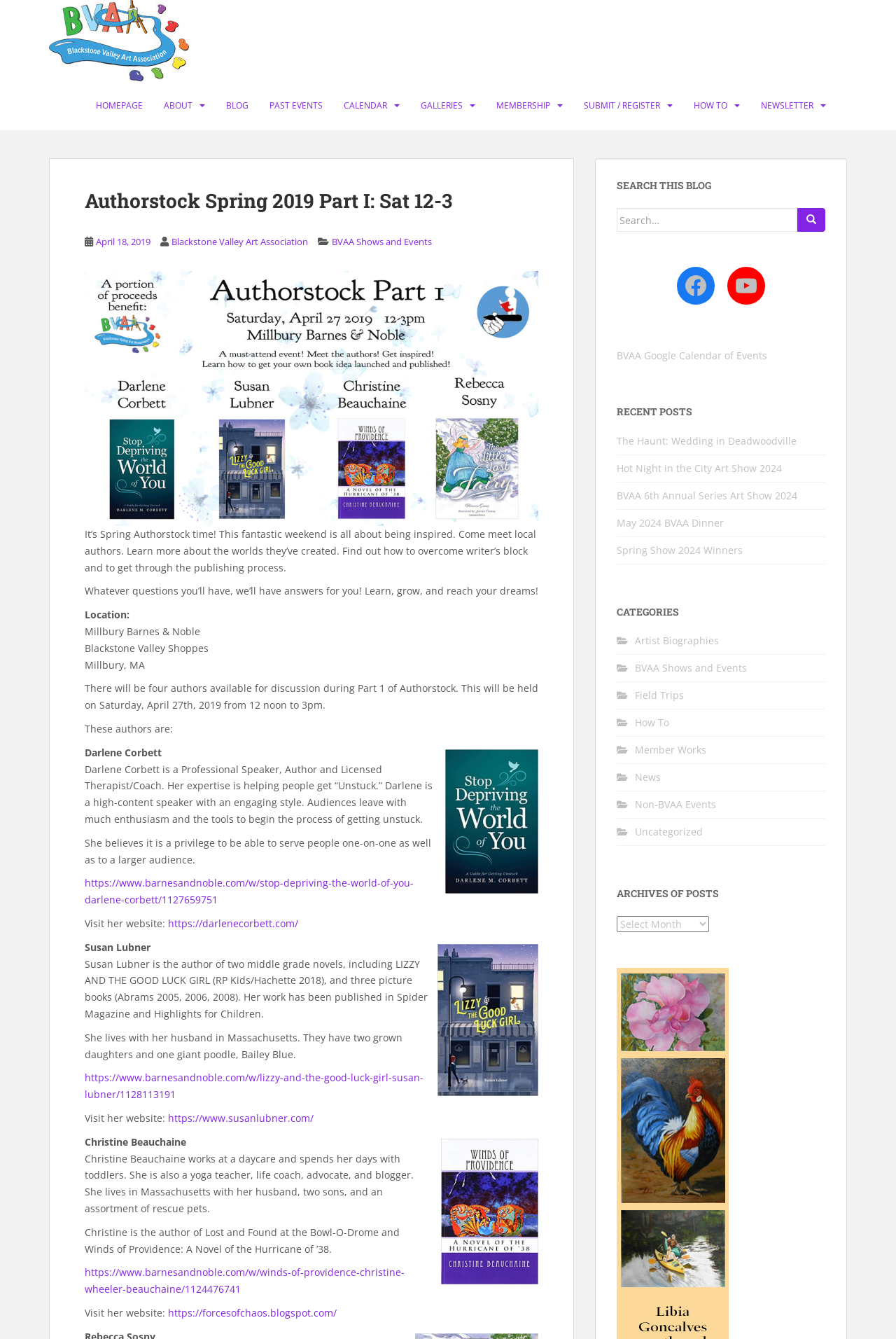Determine the bounding box coordinates of the clickable area required to perform the following instruction: "Visit the 'BVAA Shows and Events' page". The coordinates should be represented as four float numbers between 0 and 1: [left, top, right, bottom].

[0.37, 0.176, 0.482, 0.185]